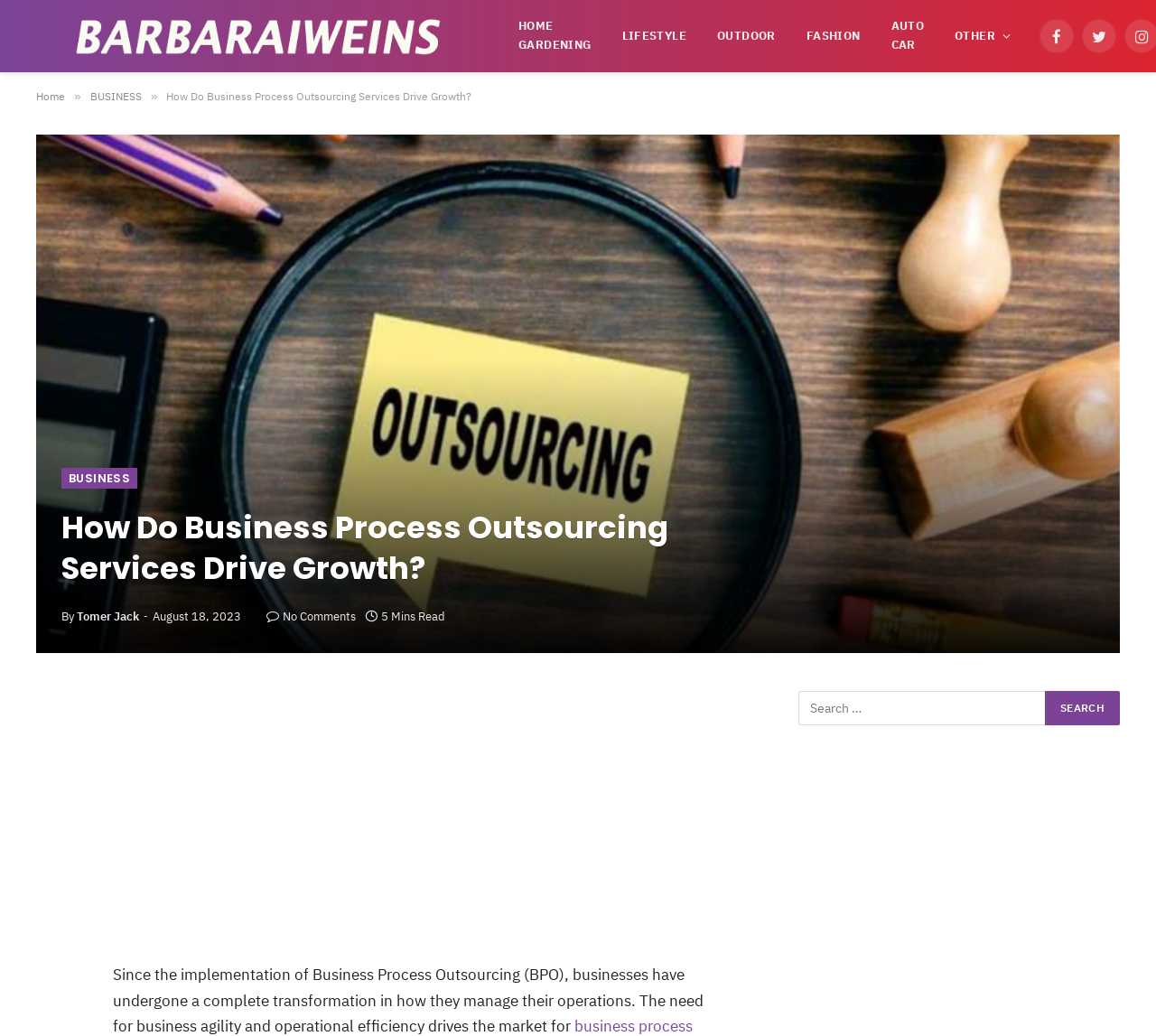What is the date of the article? Analyze the screenshot and reply with just one word or a short phrase.

August 18, 2023